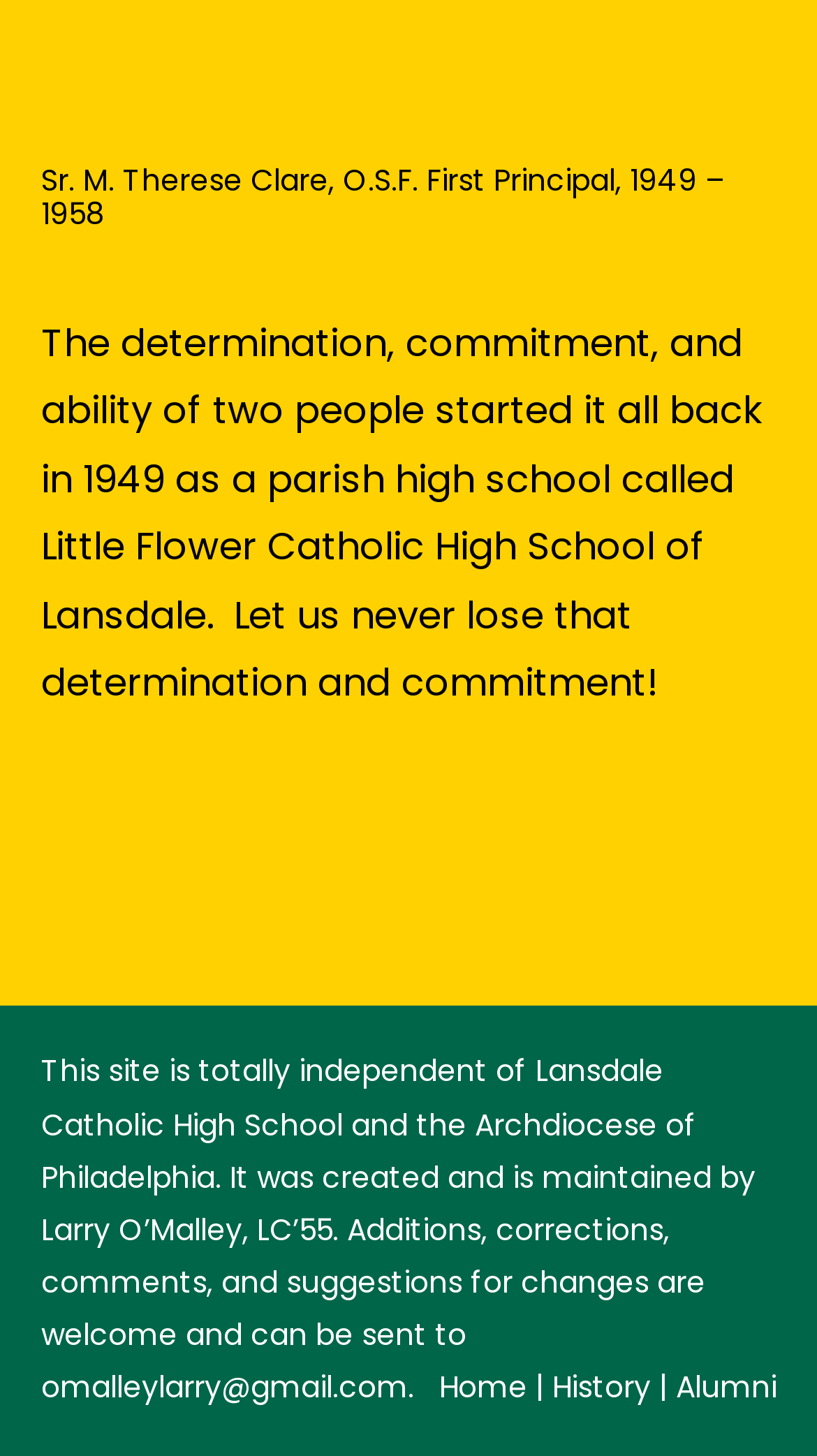What is the name of the high school mentioned on this webpage?
Analyze the screenshot and provide a detailed answer to the question.

The answer can be found in the StaticText element that mentions 'Little Flower Catholic High School of Lansdale'.